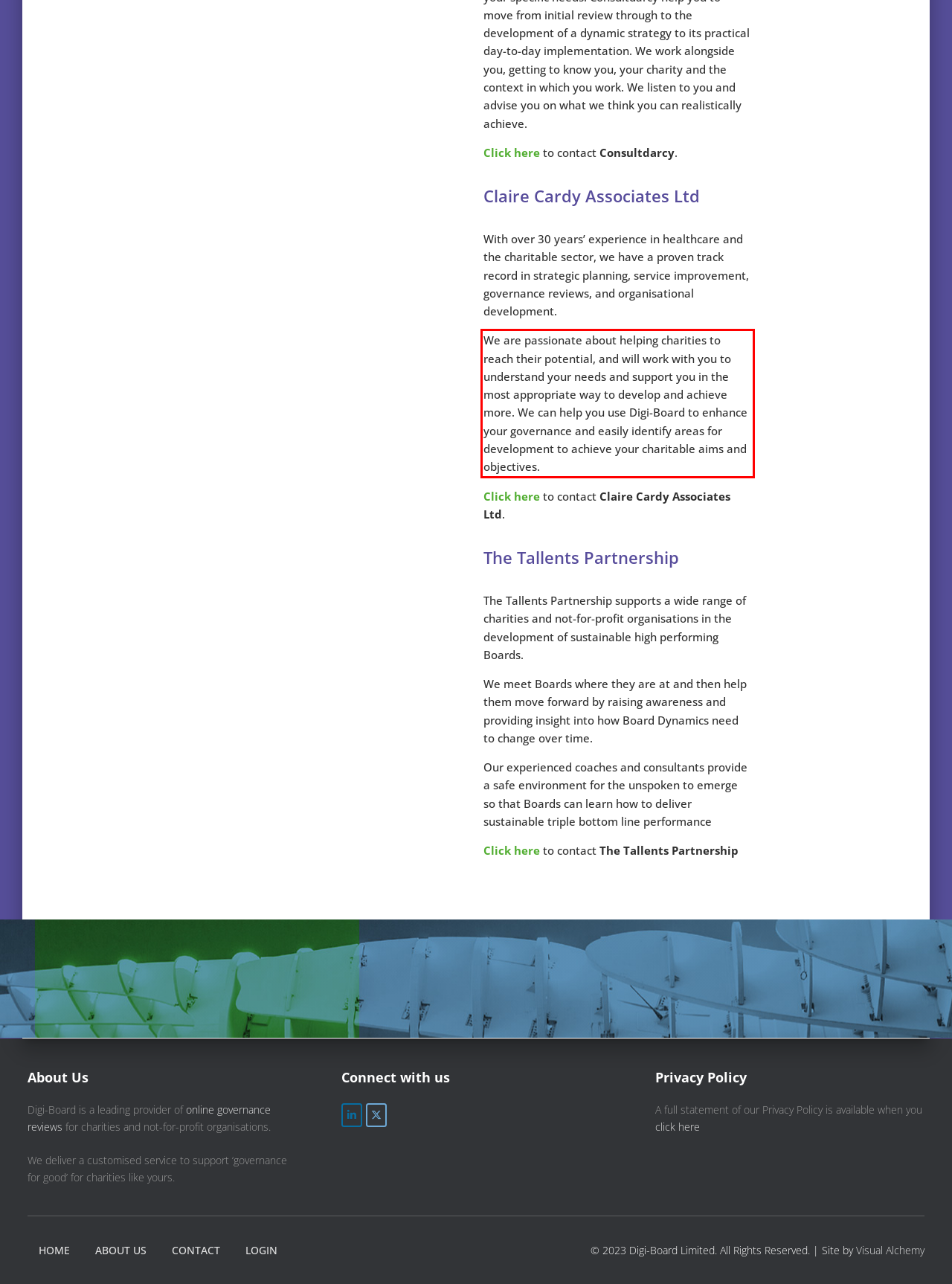You are given a screenshot showing a webpage with a red bounding box. Perform OCR to capture the text within the red bounding box.

We are passionate about helping charities to reach their potential, and will work with you to understand your needs and support you in the most appropriate way to develop and achieve more. We can help you use Digi-Board to enhance your governance and easily identify areas for development to achieve your charitable aims and objectives.